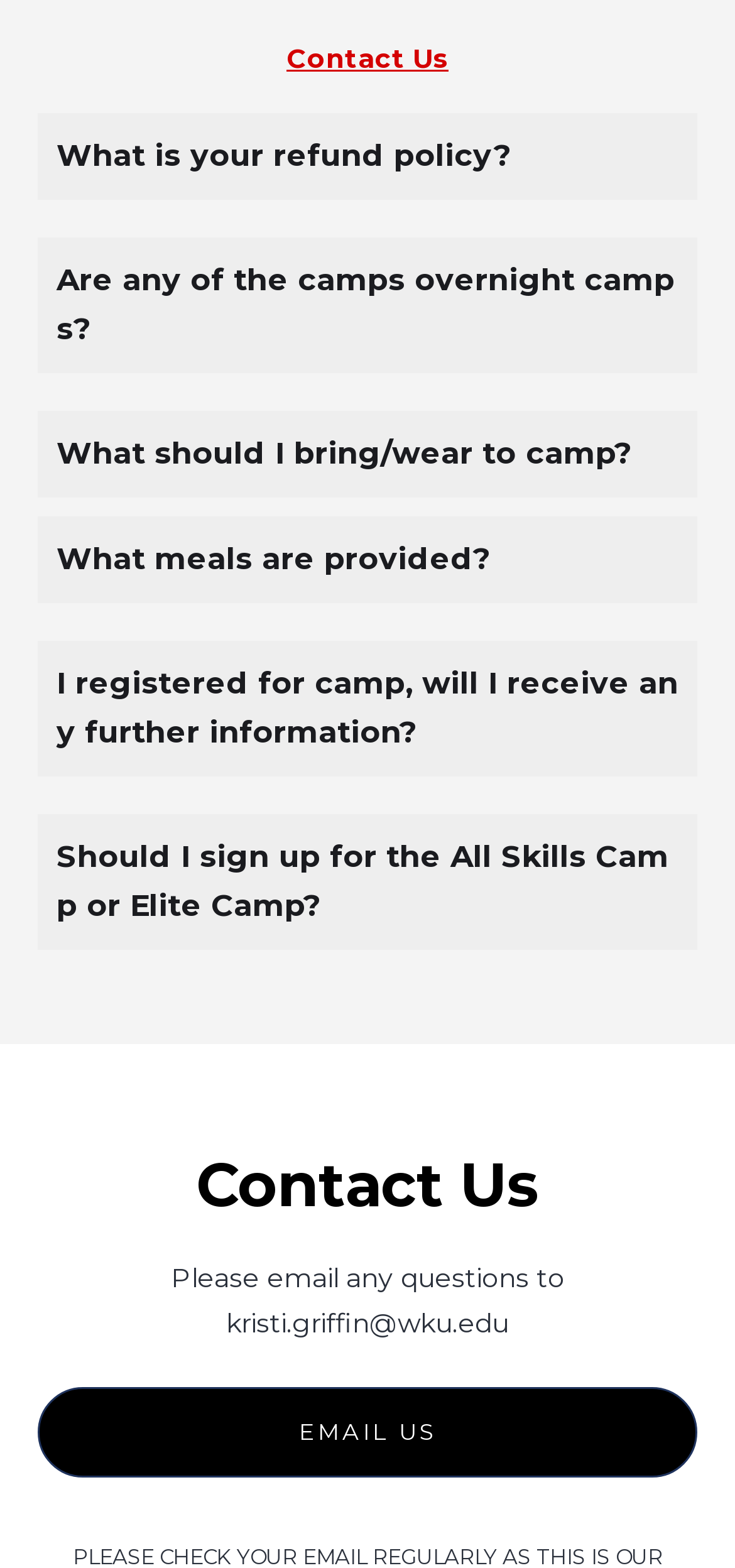Please identify the bounding box coordinates of the clickable element to fulfill the following instruction: "Click on 'Should I sign up for the All Skills Camp or Elite Camp?'". The coordinates should be four float numbers between 0 and 1, i.e., [left, top, right, bottom].

[0.051, 0.519, 0.949, 0.605]